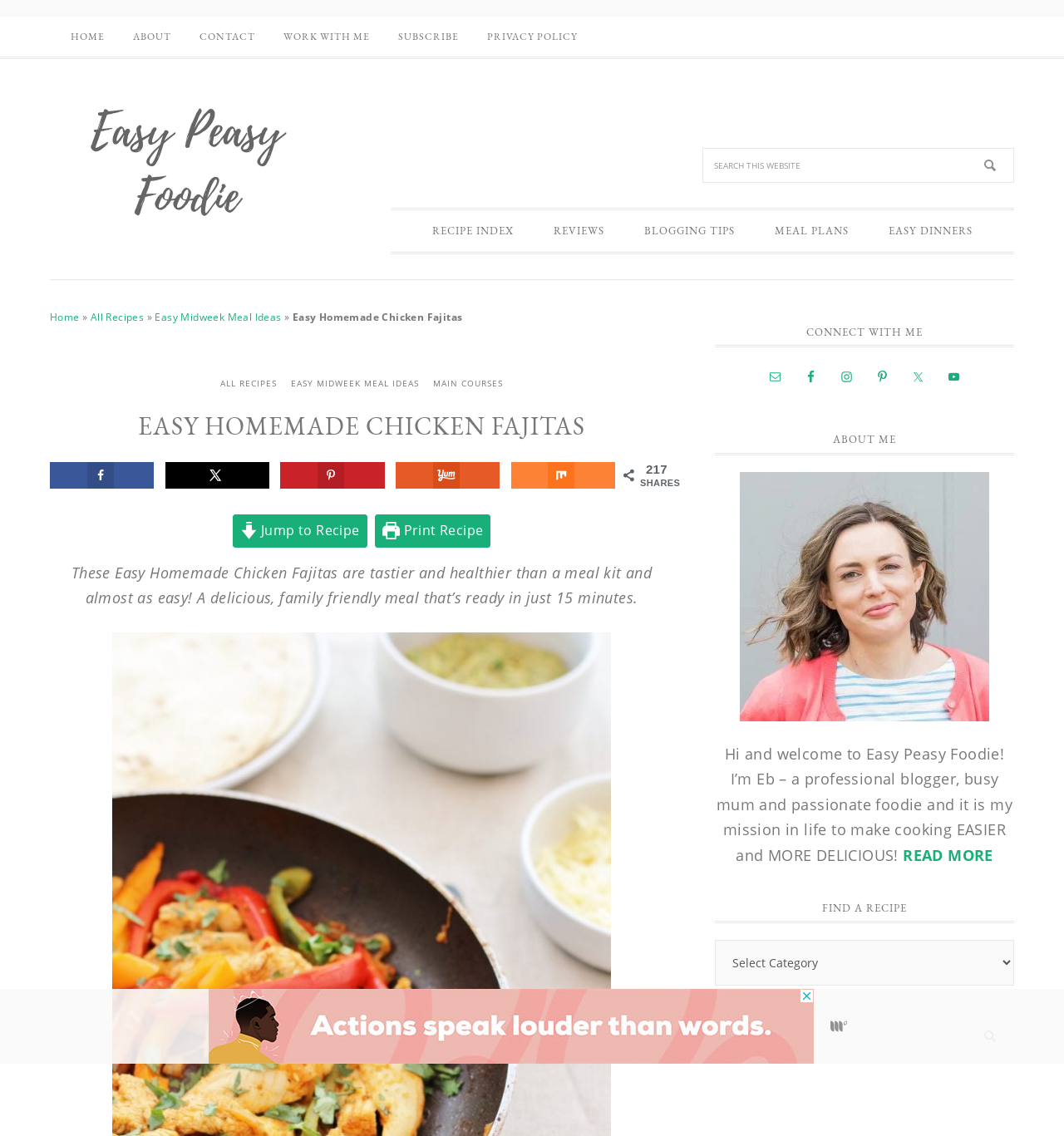Offer a thorough description of the webpage.

This webpage is about a recipe blog called "Easy Peasy Foodie" and specifically features a recipe for "Easy Homemade Chicken Fajitas". At the top of the page, there is a navigation menu with links to "HOME", "ABOUT", "CONTACT", "WORK WITH ME", "SUBSCRIBE", and "PRIVACY POLICY". Below this, there is a search bar and a link to "EASY PEASY FOODIE".

The main content of the page is divided into sections. The first section has a heading "EASY HOMEMADE CHICKEN FAJITAS" and features an image, social media sharing links, and a brief description of the recipe. Below this, there are links to "JUMP TO RECIPE" and "PRINT RECIPE".

The next section has a heading "CONNECT WITH ME" and features links to the blogger's social media profiles, including E-mail, Facebook, Instagram, Pinterest, Twitter, and YouTube.

Following this, there is a section about the blogger, Eb Gargano, with a heading "ABOUT ME" and a photo of her. This section also includes a brief introduction to her and her mission as a food blogger.

The final section has a heading "FIND A RECIPE" and features a search bar and a combobox to search for recipes on the website.

On the right side of the page, there is an advertisement iframe and an image with "Ad Info".